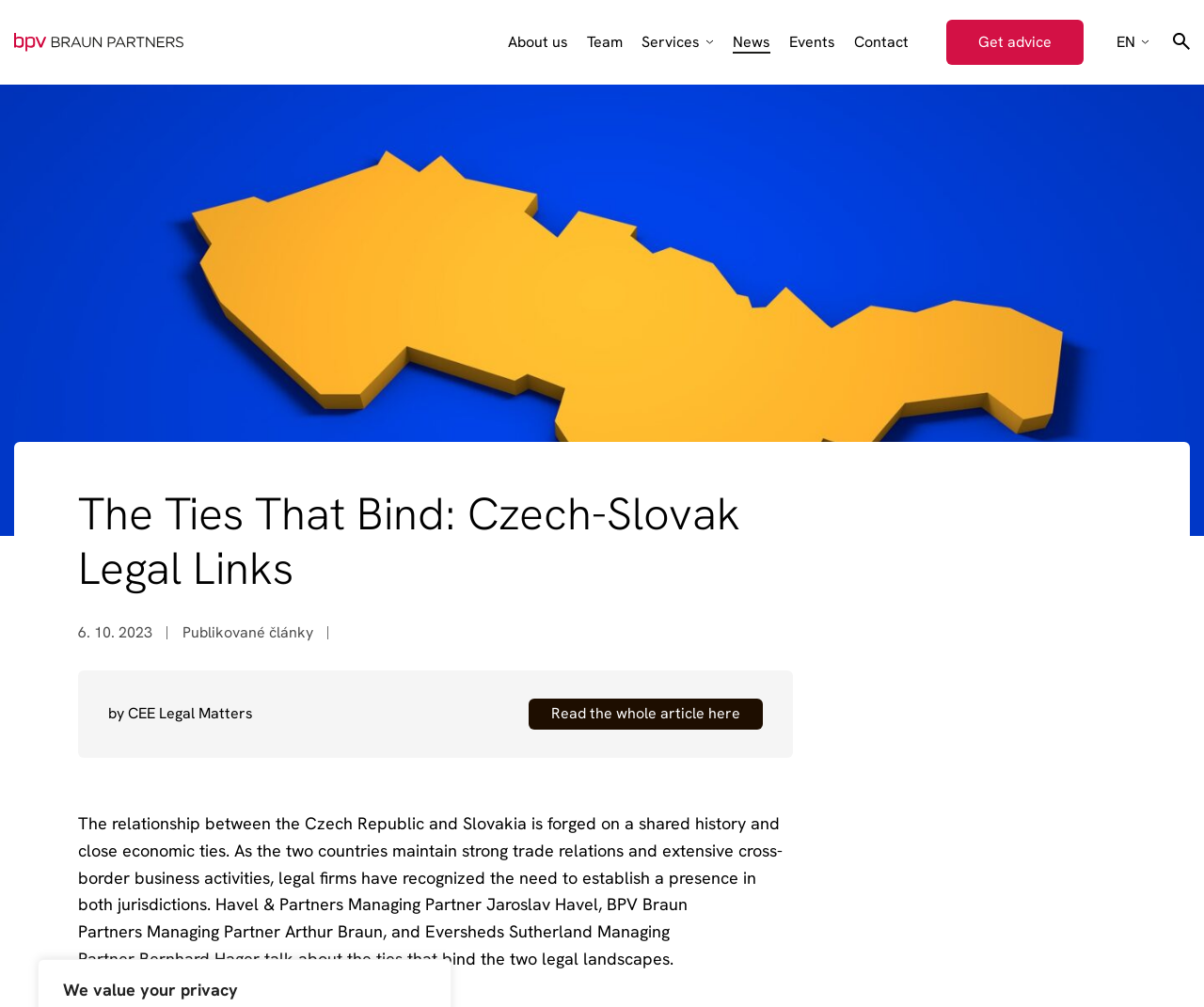Find the bounding box coordinates of the element I should click to carry out the following instruction: "Click on About us".

[0.422, 0.031, 0.472, 0.051]